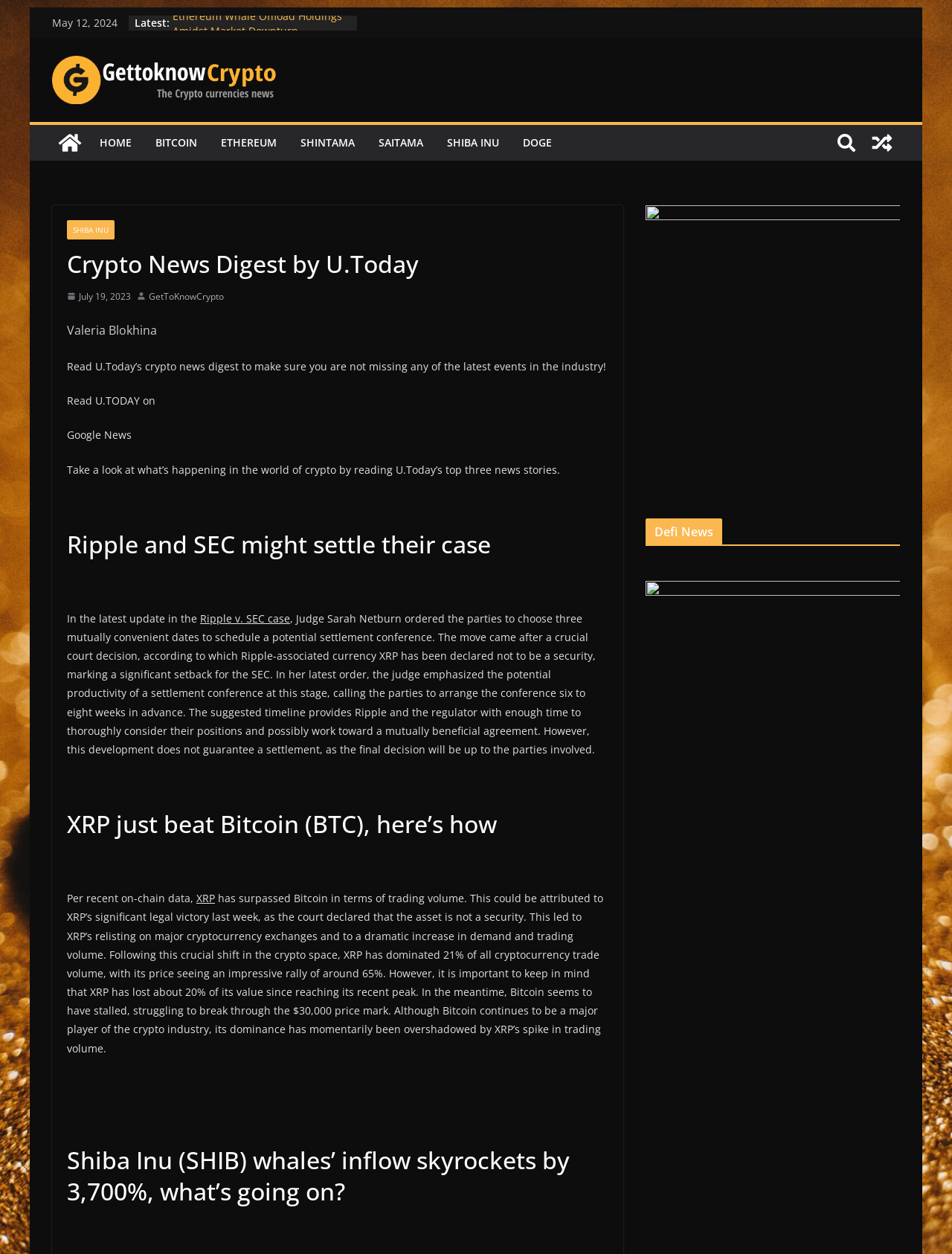Answer with a single word or phrase: 
How many cryptocurrency options are available in the top menu?

6